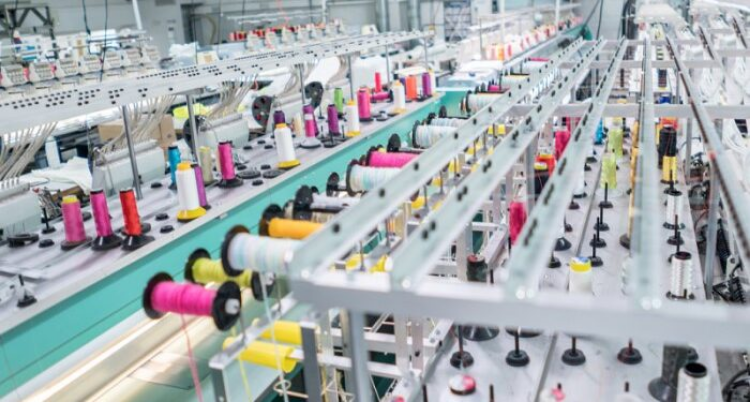Detail every aspect of the image in your description.

The image showcases a vibrant textile manufacturing setup, highlighting rows of colorful spools of thread organized on a streamlined metallic framework. This scene captures the essence of a clothing line manufacturer, essential for producing garments. A varied palette of colors, including shades of pink, yellow, and blue, signifies the creative possibilities in fabric design. The background suggests a spacious, well-lit industrial environment, emphasizing the efficiency and technological advancements in modern clothing production. This visual embodies the intricate process involved in starting a clothing line, as discussed in the article "How Do I Get a Clothing Line Manufacturer?" on ITsNews.